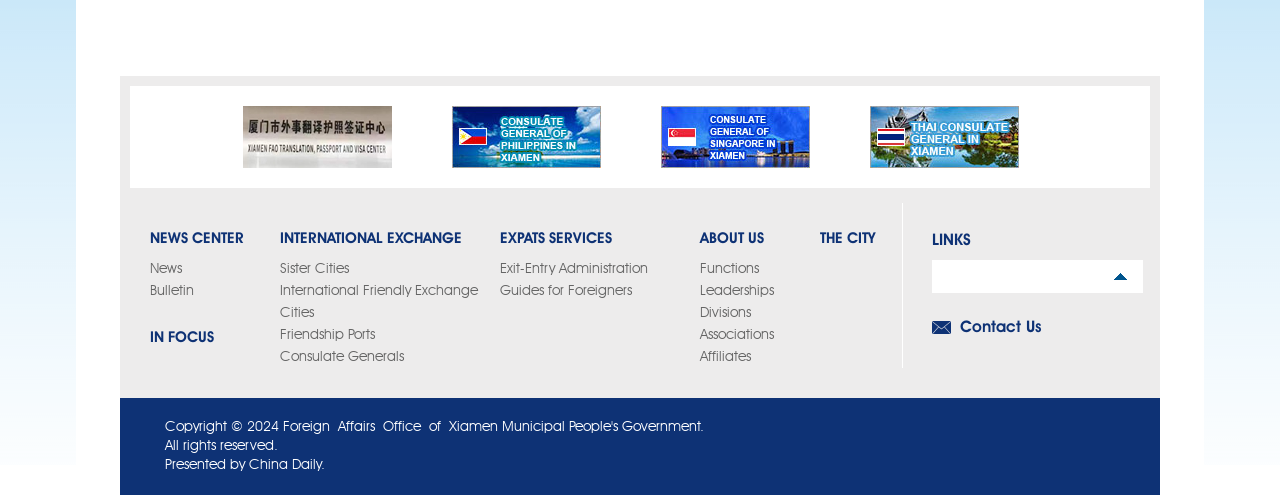Provide the bounding box coordinates of the HTML element this sentence describes: "International Friendly Exchange Cities". The bounding box coordinates consist of four float numbers between 0 and 1, i.e., [left, top, right, bottom].

[0.219, 0.574, 0.373, 0.647]